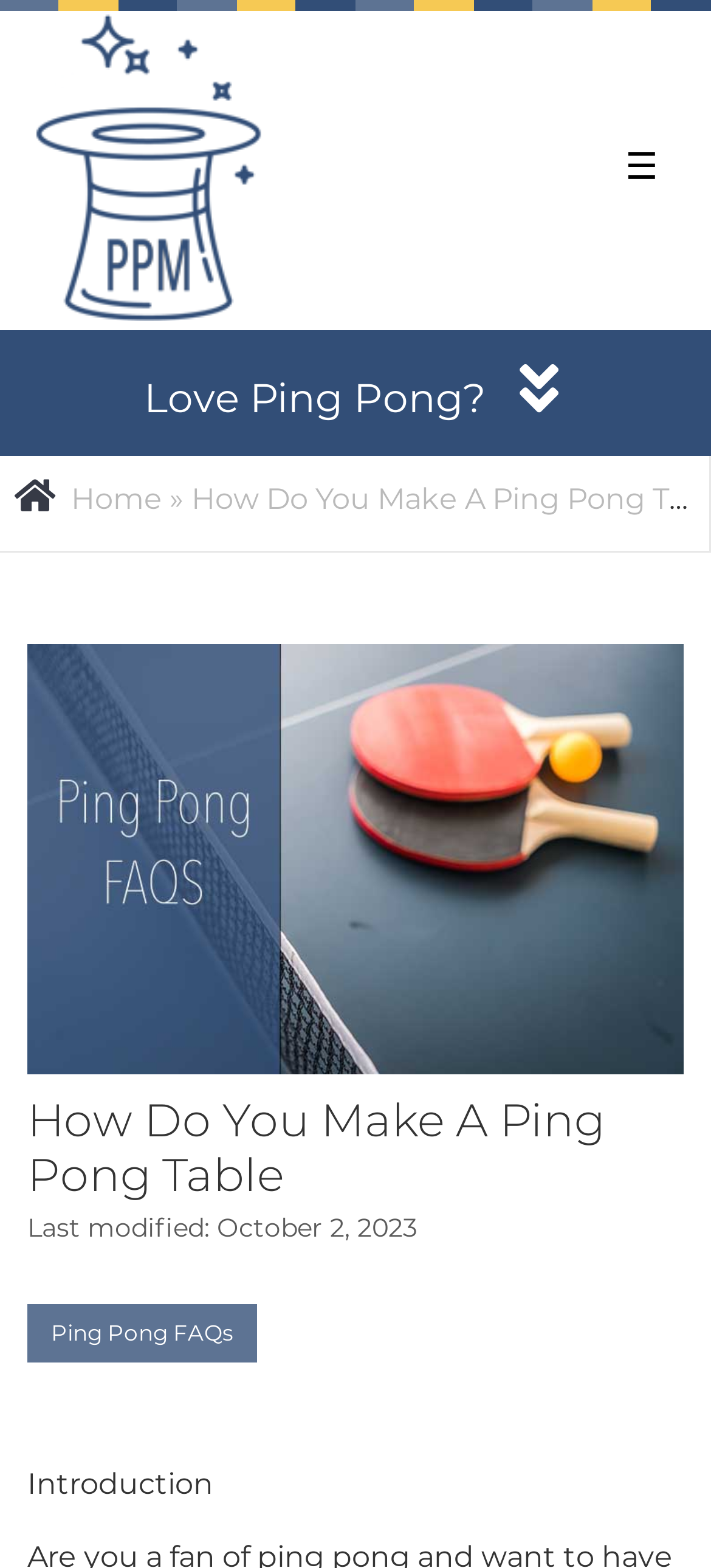Provide a brief response to the question using a single word or phrase: 
What is the date of the last modification?

October 2, 2023